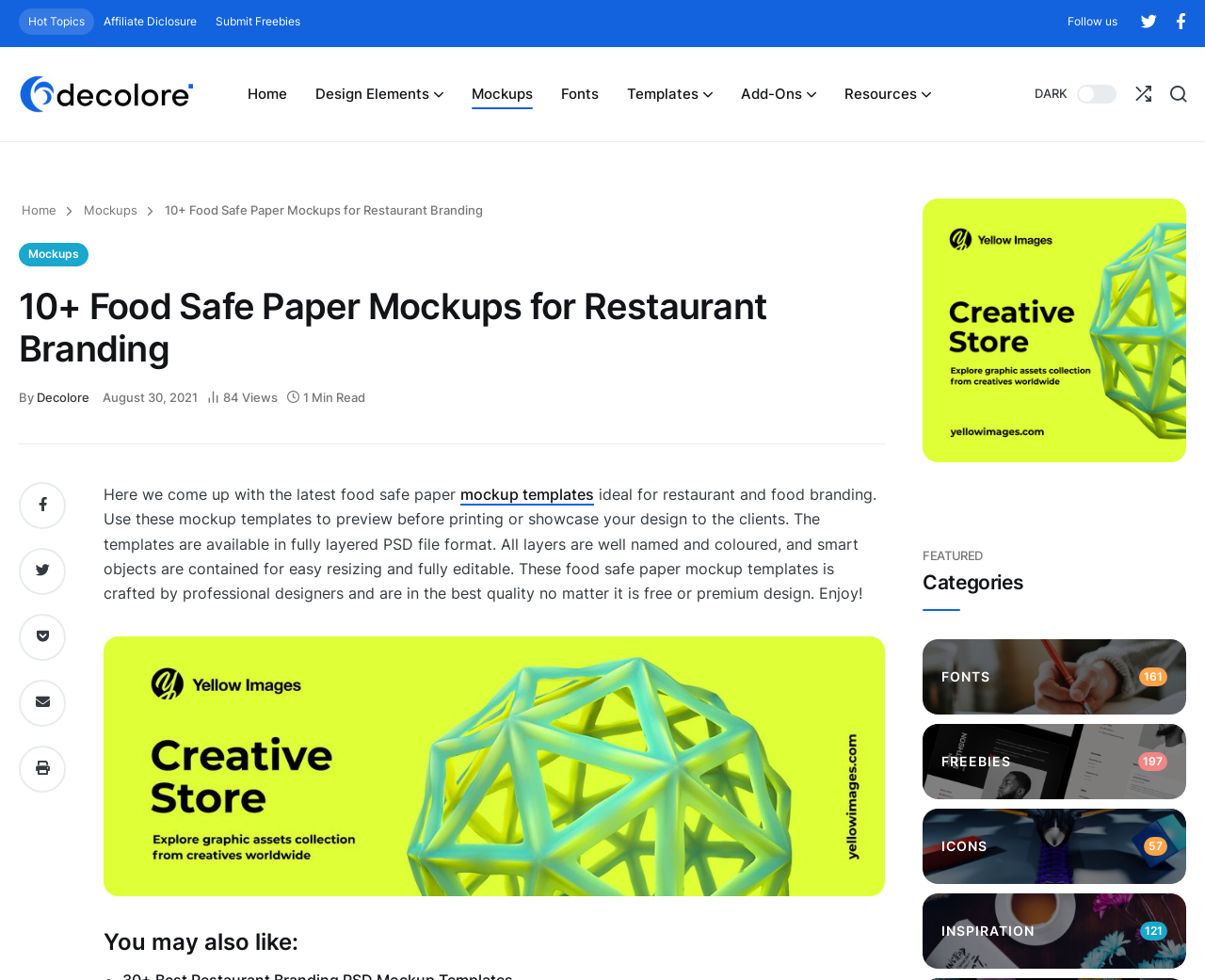Refer to the element description Dipen Vadukul and identify the corresponding bounding box in the screenshot. Format the coordinates as (top-left x, top-left y, bottom-right x, bottom-right y) with values in the range of 0 to 1.

None